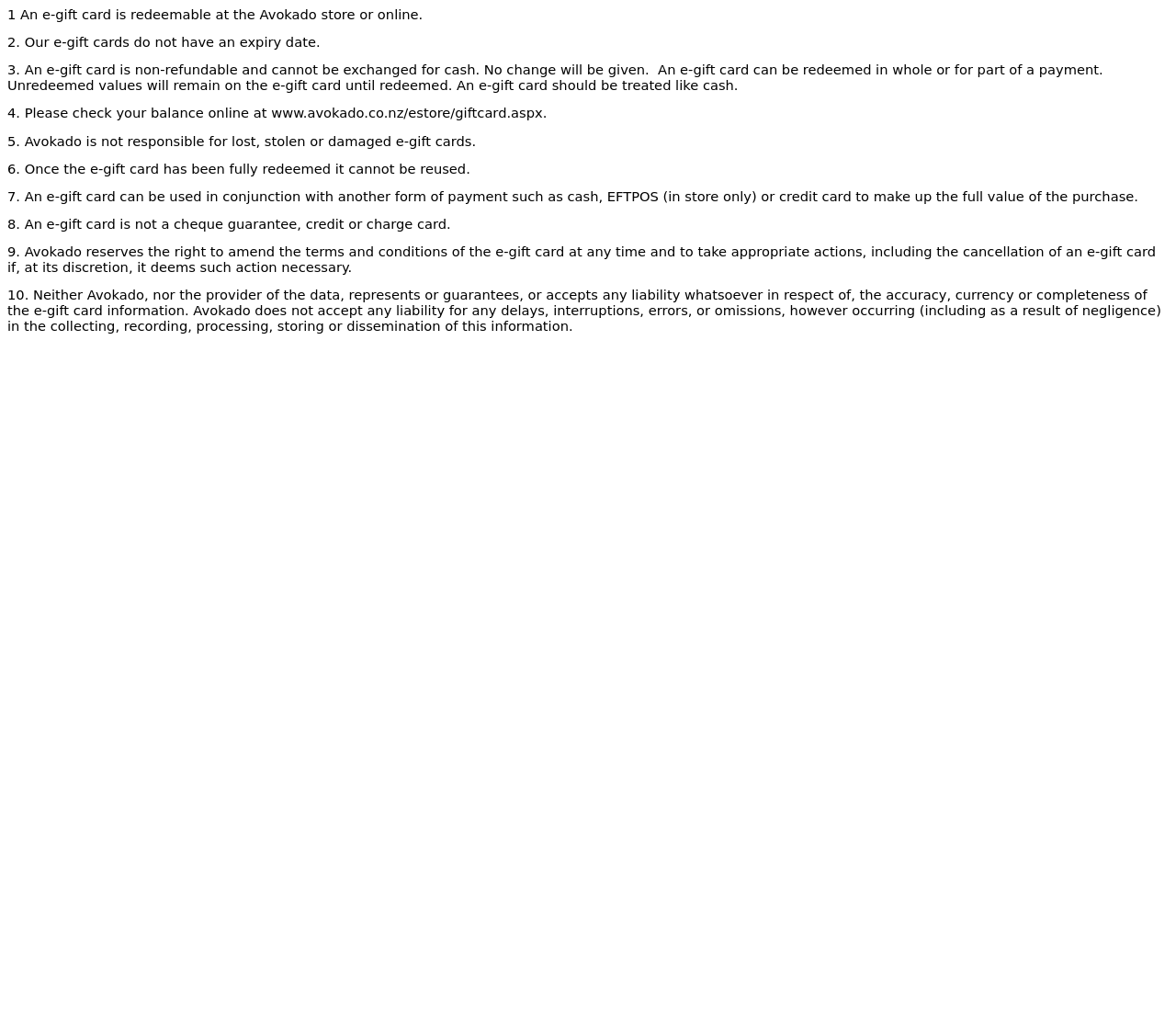Generate an in-depth caption that captures all aspects of the webpage.

This webpage appears to be a terms and conditions page for Avokado e-gift cards. At the top of the page, there are 10 numbered points that outline the rules and regulations for using these e-gift cards. 

The first point is located at the top left of the page and explains that an e-gift card is redeemable at the Avokado store or online. Below this, the second point is situated, stating that the e-gift cards do not have an expiry date. 

The third point is positioned below the second one, explaining that an e-gift card is non-refundable and cannot be exchanged for cash. There is a small gap between the third and fourth points, with the fourth point describing how an e-gift card can be redeemed in whole or for part of a payment. 

The fifth point is located below the fourth one, instructing users to check their balance online. The sixth point is situated below the fifth one, stating that Avokado is not responsible for lost, stolen, or damaged e-gift cards. 

The seventh point is positioned below the sixth one, explaining that once an e-gift card has been fully redeemed, it cannot be reused. The eighth point is located below the seventh one, describing how an e-gift card can be used in conjunction with another form of payment. 

The ninth point is situated below the eighth one, stating that Avokado reserves the right to amend the terms and conditions of the e-gift card at any time. The tenth and final point is located at the bottom of the page, explaining that Avokado does not accept any liability for any delays, interruptions, errors, or omissions in the collecting, recording, processing, storing, or dissemination of e-gift card information.